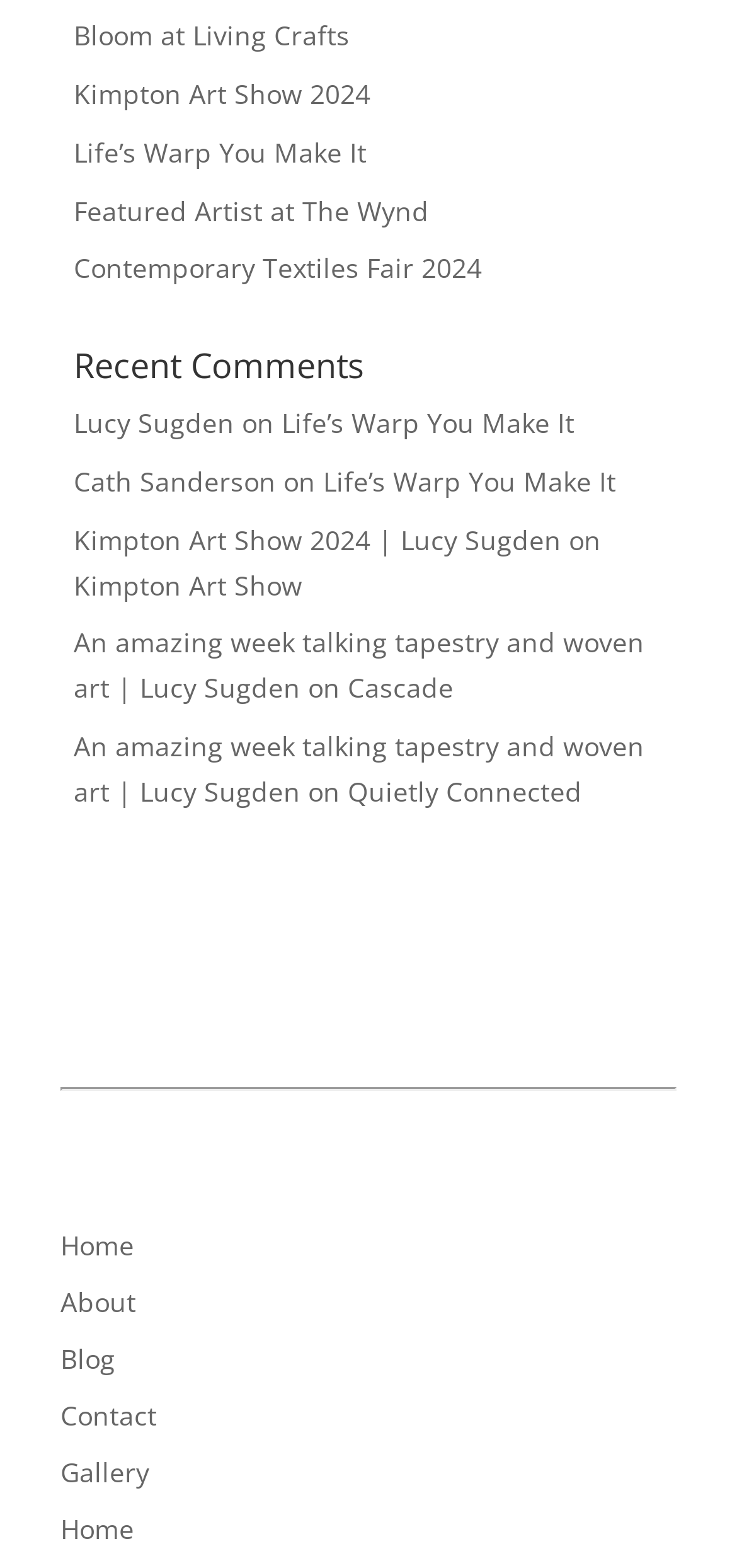Please specify the coordinates of the bounding box for the element that should be clicked to carry out this instruction: "read Recent Comments". The coordinates must be four float numbers between 0 and 1, formatted as [left, top, right, bottom].

[0.1, 0.222, 0.9, 0.256]